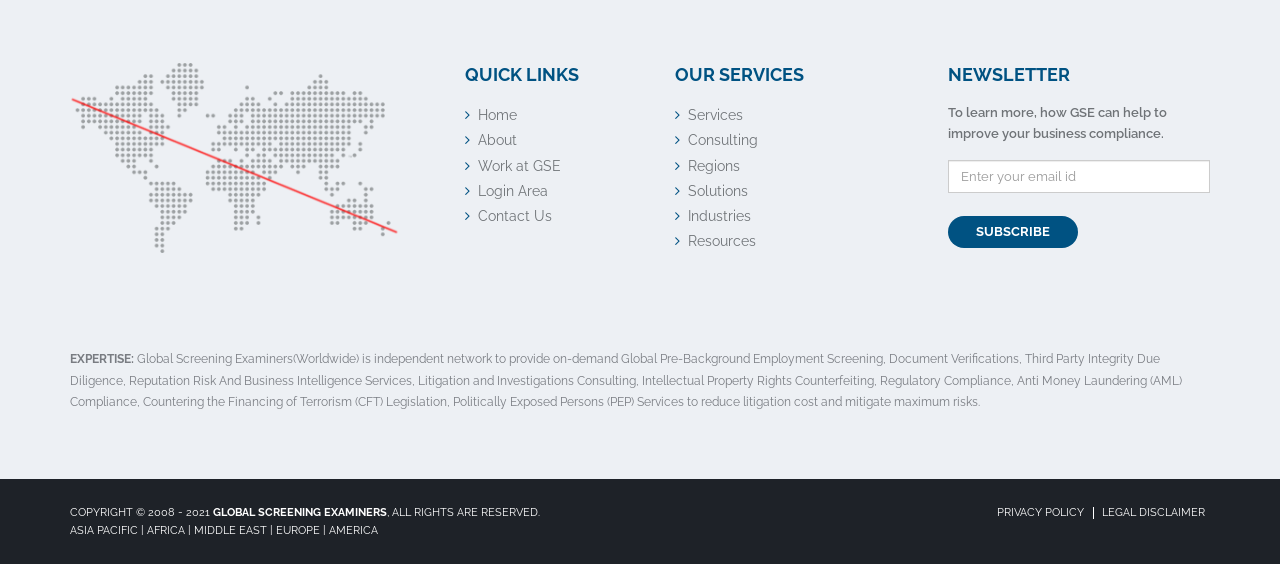Please specify the bounding box coordinates of the area that should be clicked to accomplish the following instruction: "Enter your email id". The coordinates should consist of four float numbers between 0 and 1, i.e., [left, top, right, bottom].

[0.74, 0.283, 0.945, 0.342]